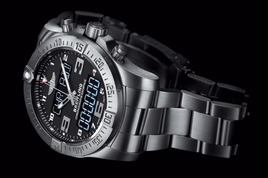Please give a one-word or short phrase response to the following question: 
What function does the watch have besides telling time?

chronograph